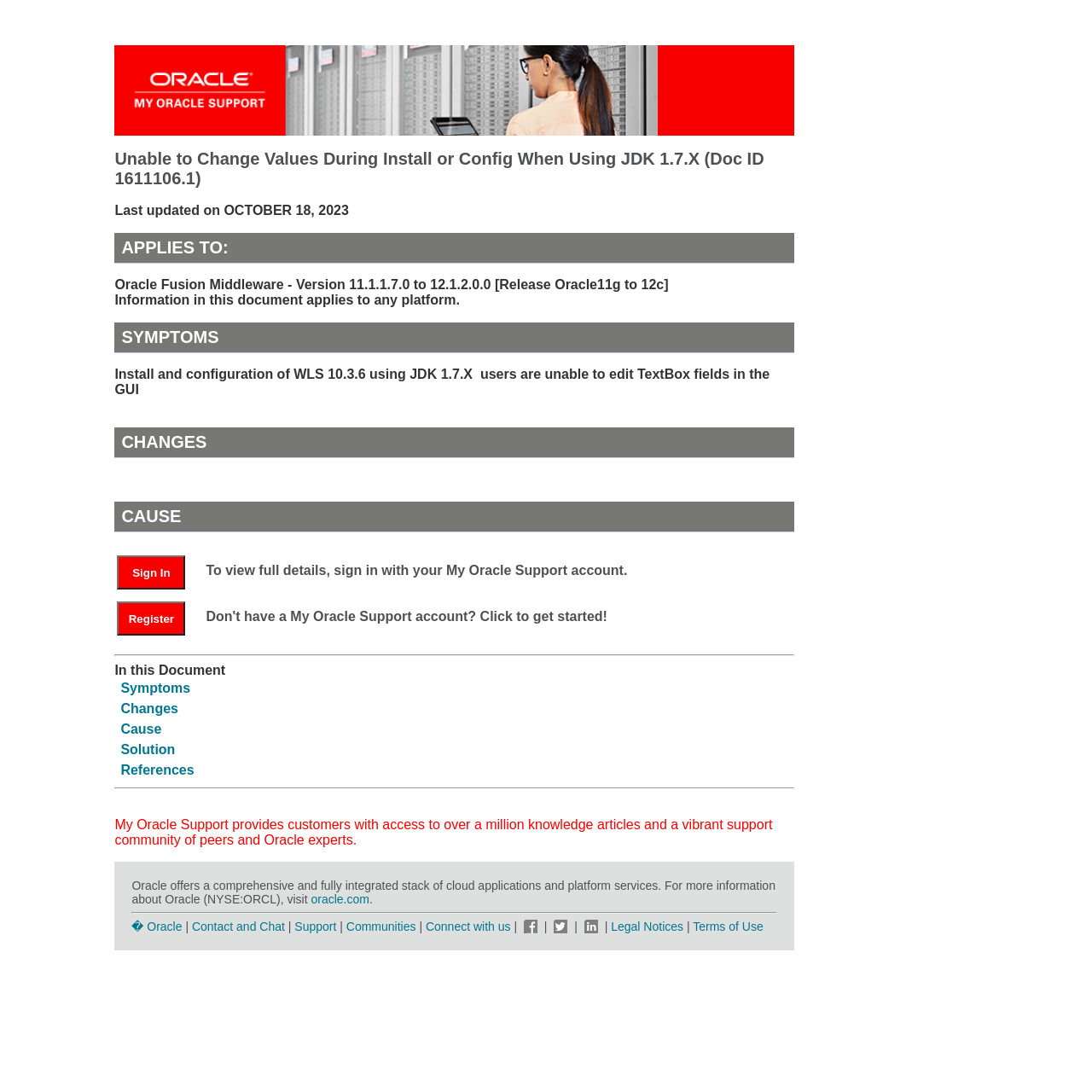How many sections are there in this article?
Answer the question in a detailed and comprehensive manner.

There are 5 sections in this article, namely SYMPTOMS, CHANGES, CAUSE, and SOLUTION, which can be identified by the headings in the article section of the webpage.